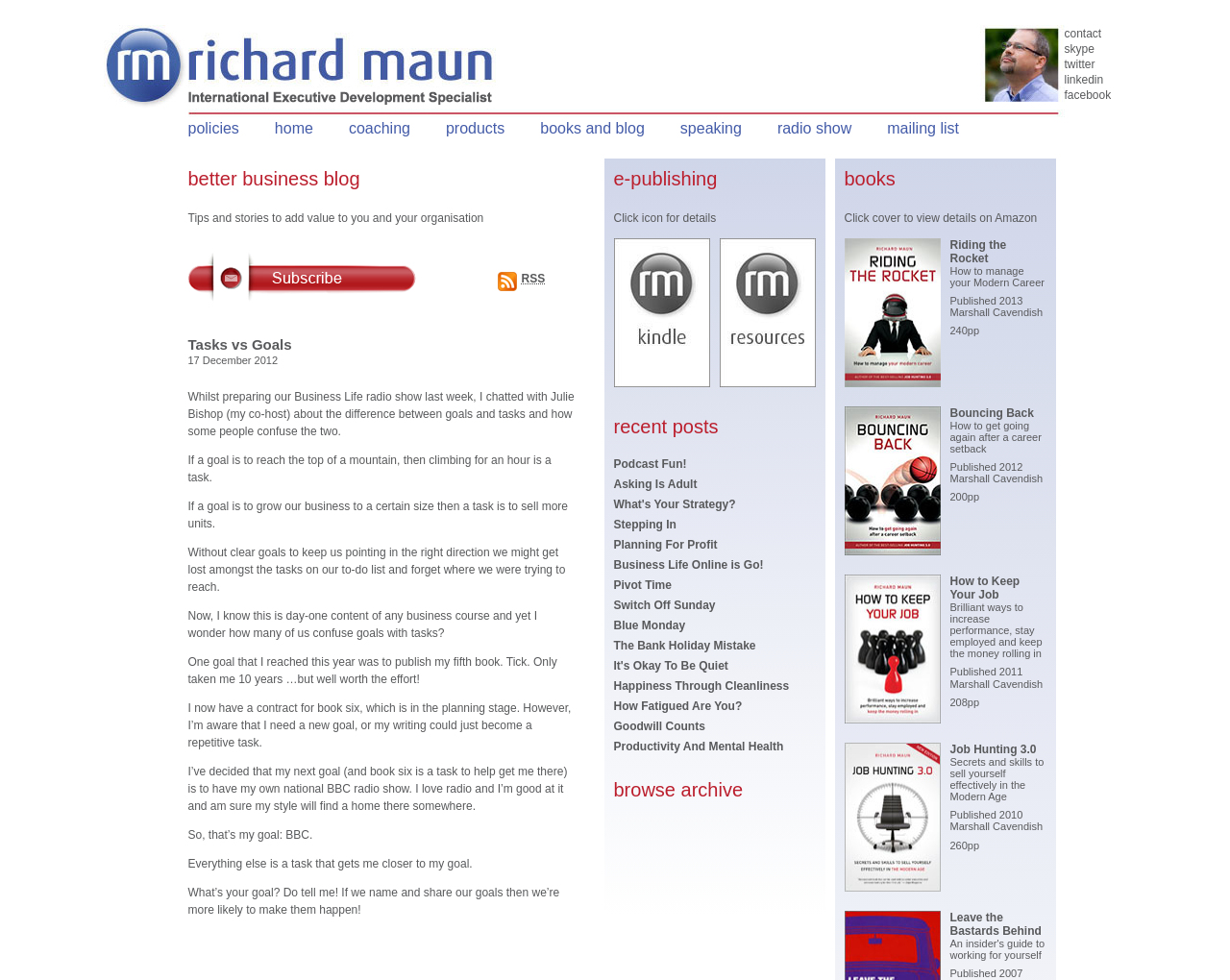Determine the title of the webpage and give its text content.

better business blog